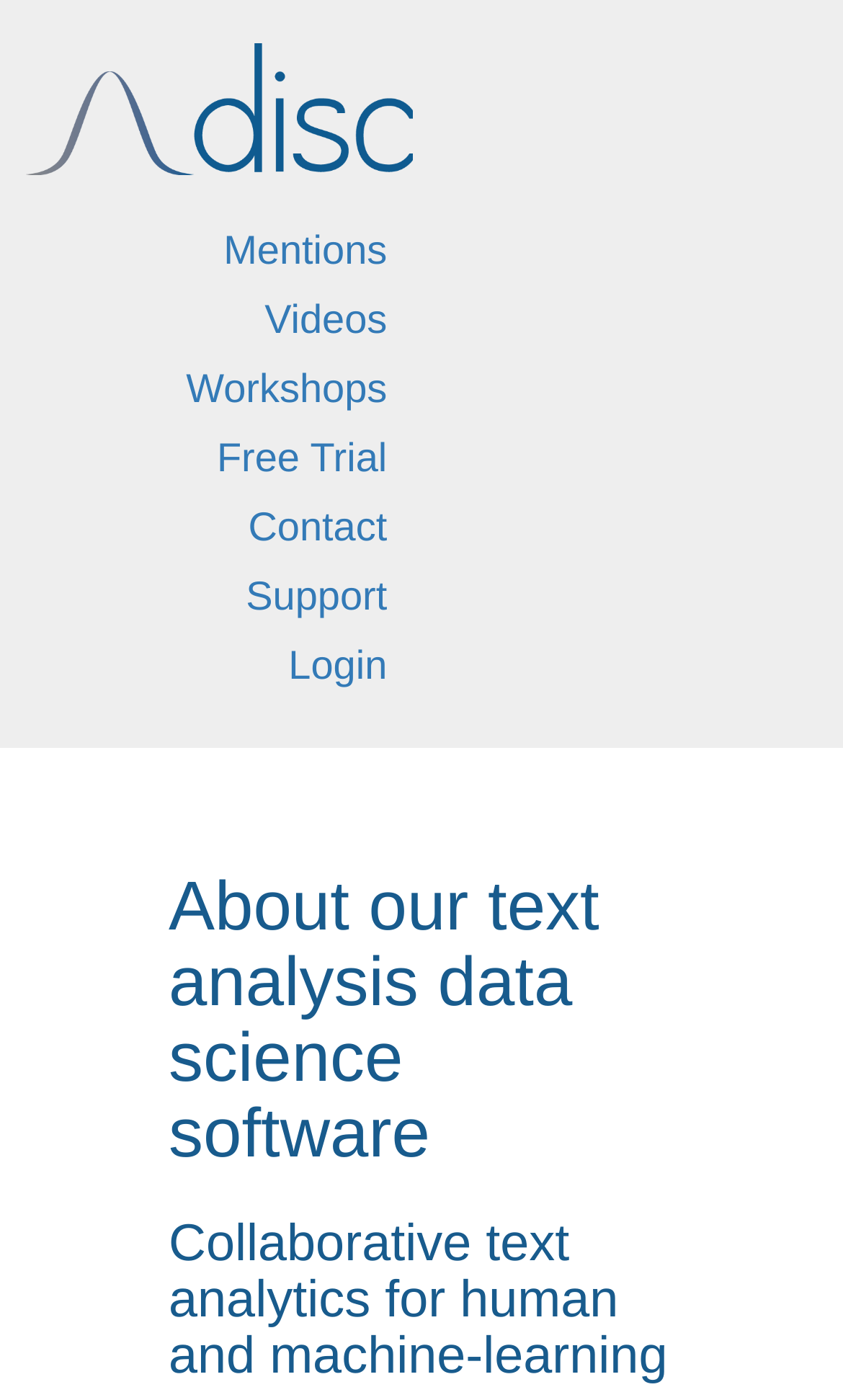What type of software is DiscoverText?
Using the visual information, respond with a single word or phrase.

text analytics